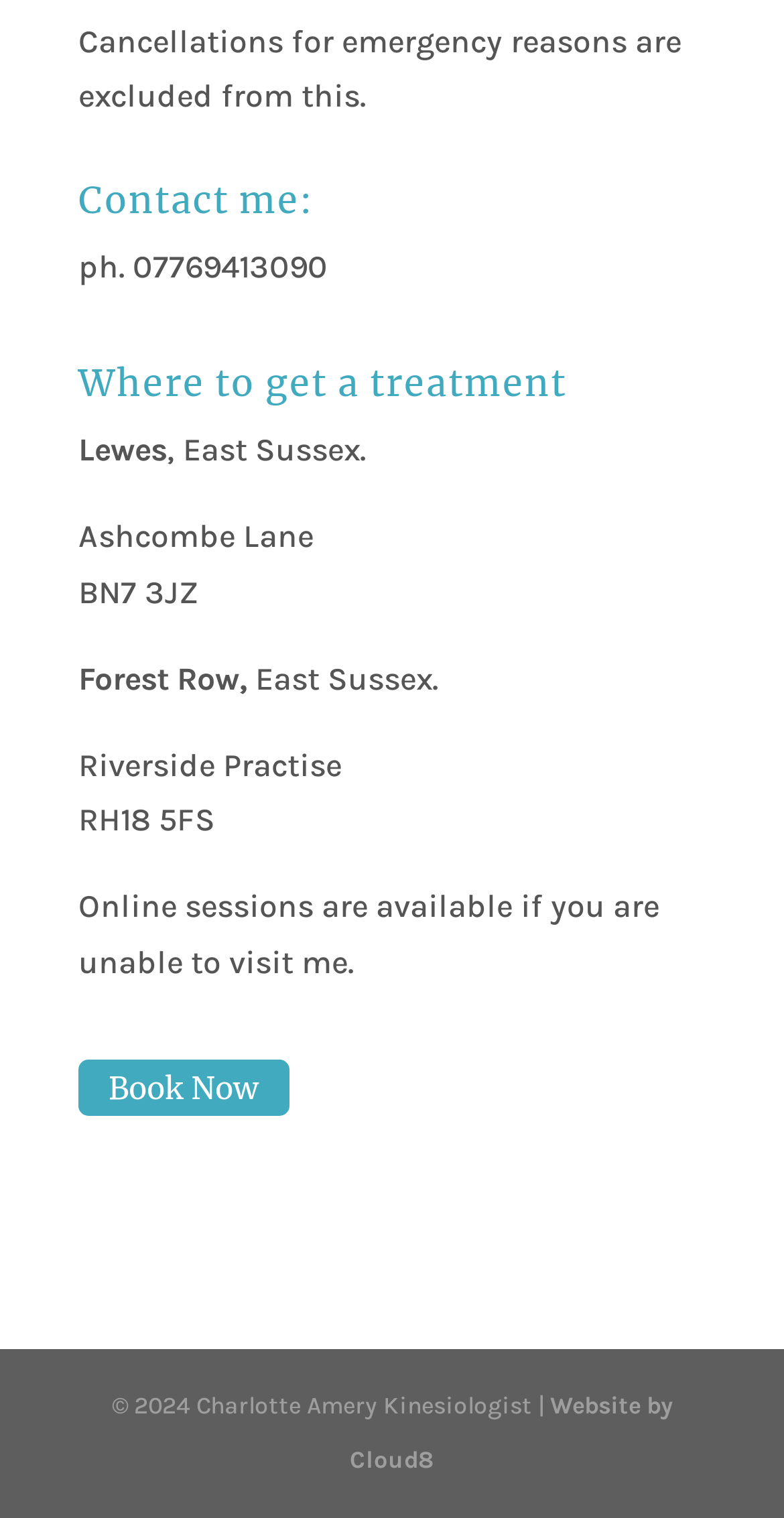Review the image closely and give a comprehensive answer to the question: What is the phone number to contact?

The phone number can be found under the 'Contact me:' heading, which is 'ph. 07769413090'.